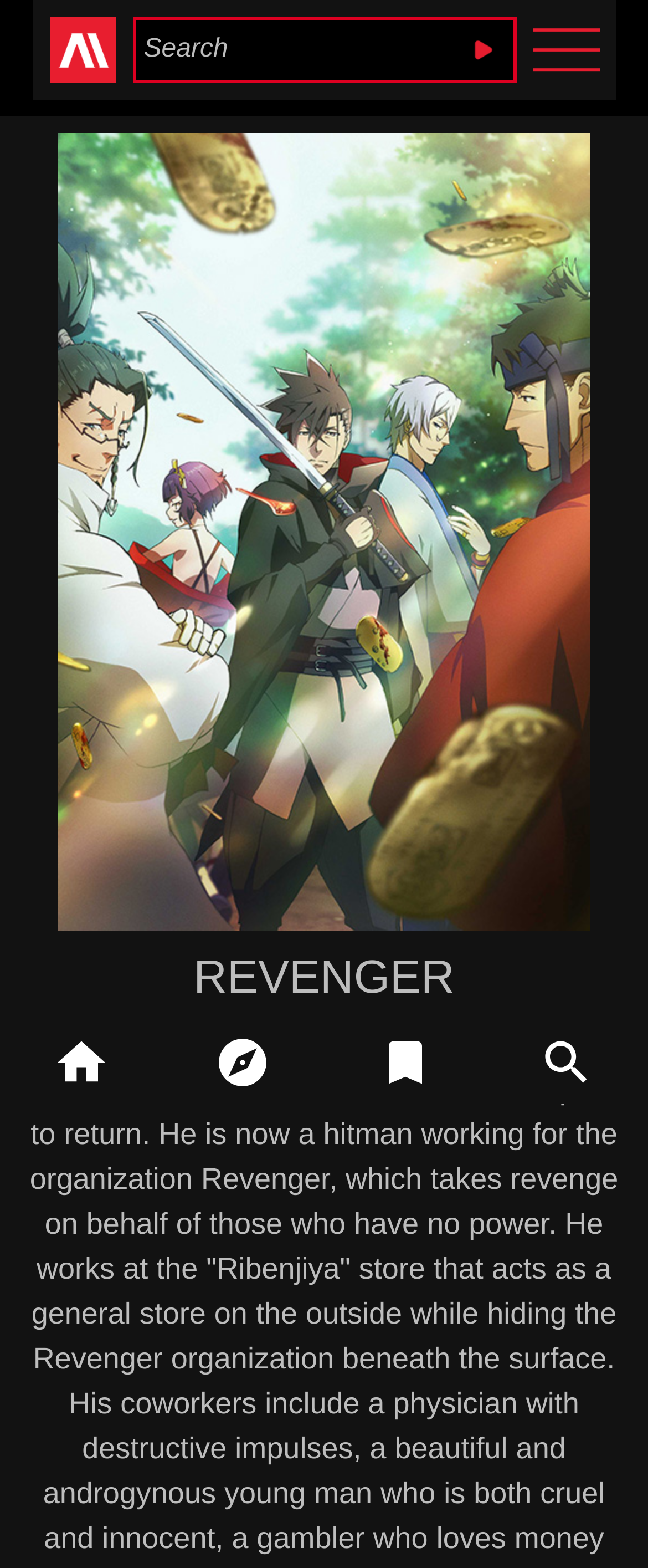Bounding box coordinates should be provided in the format (top-left x, top-left y, bottom-right x, bottom-right y) with all values between 0 and 1. Identify the bounding box for this UI element: parent_node: Anime Heaven

[0.822, 0.011, 0.924, 0.053]